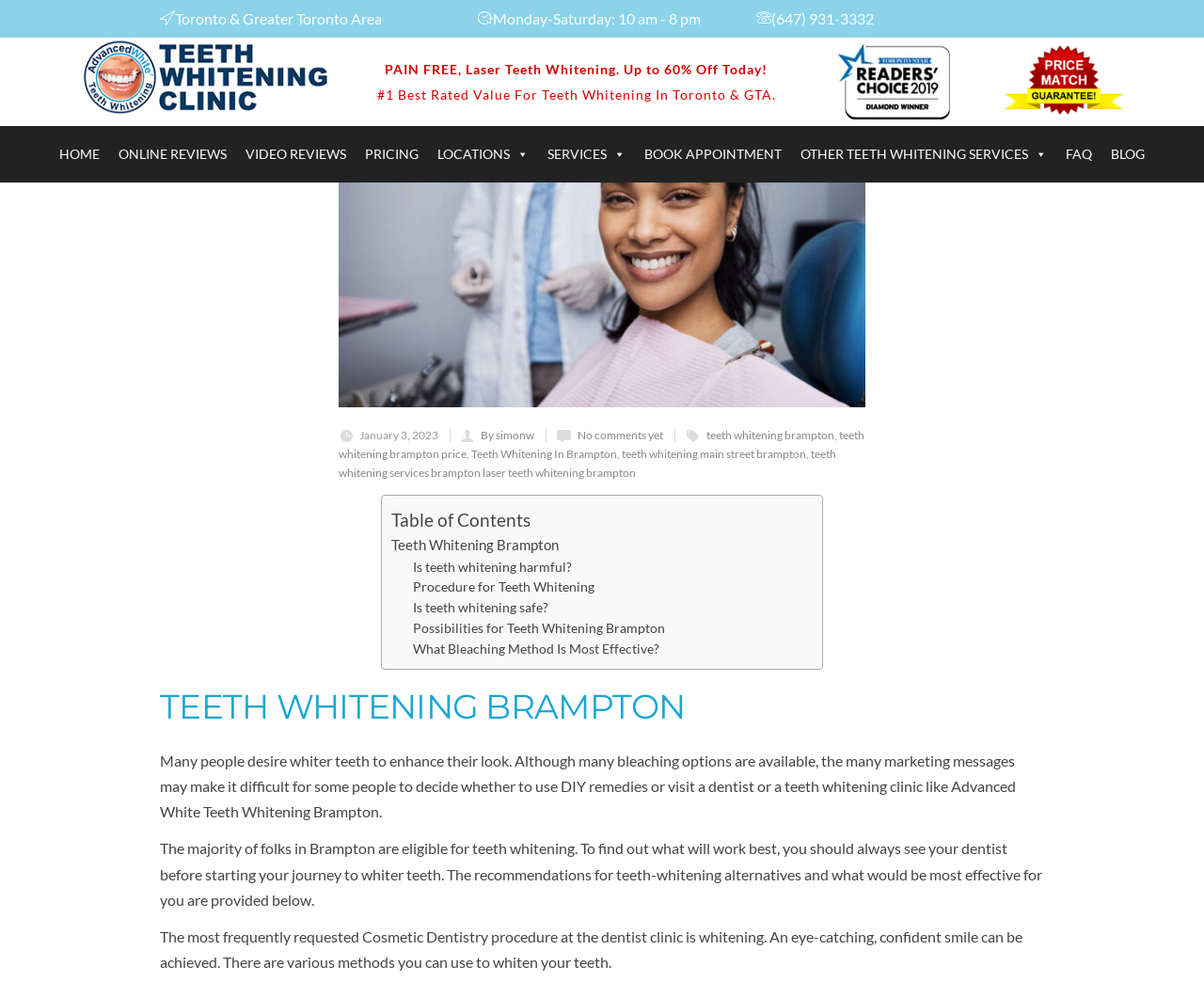Find the bounding box coordinates of the clickable element required to execute the following instruction: "Click the 'PRICING' link". Provide the coordinates as four float numbers between 0 and 1, i.e., [left, top, right, bottom].

[0.295, 0.138, 0.355, 0.177]